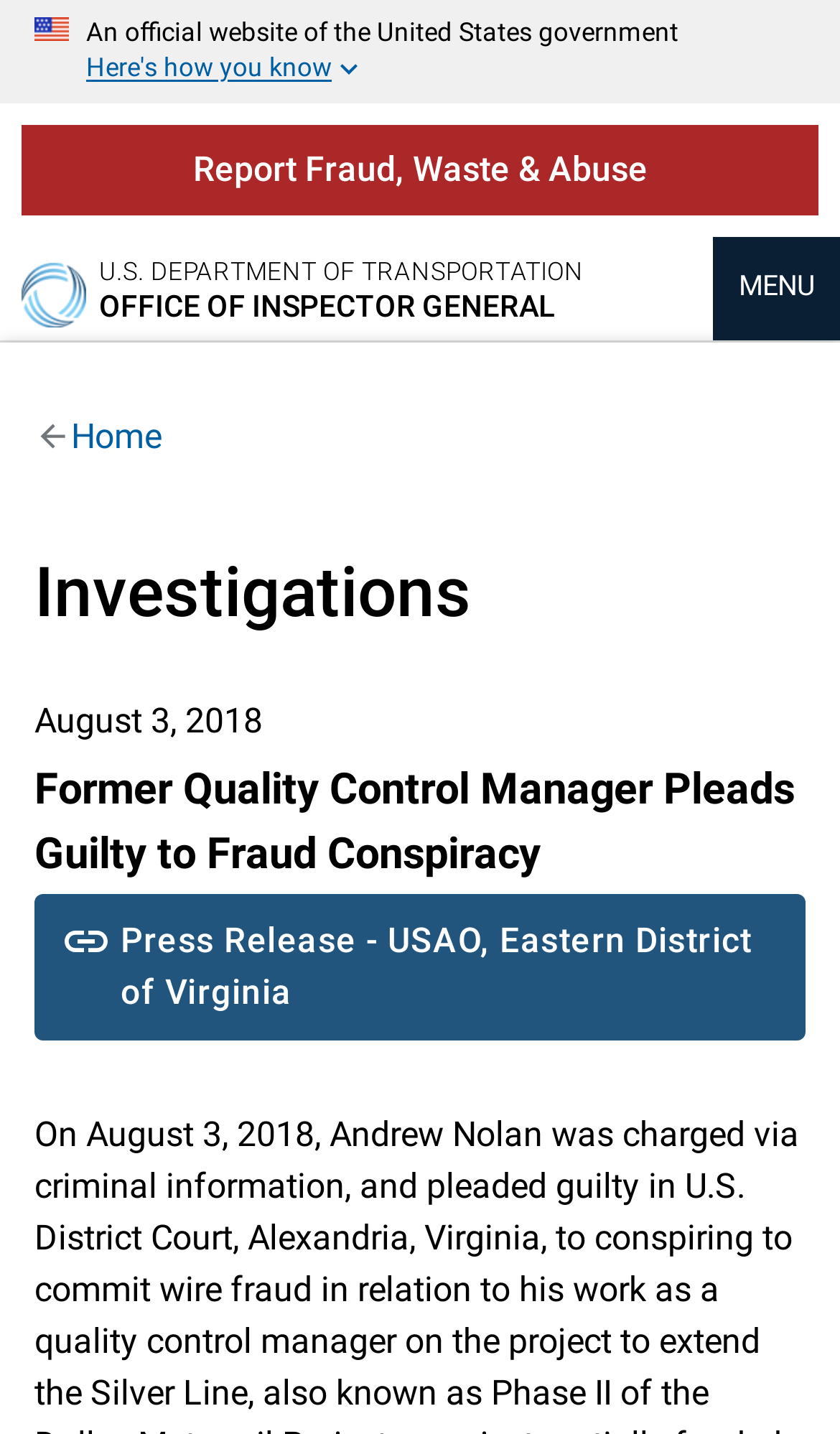Please provide a one-word or phrase answer to the question: 
What is the purpose of the 'Here's how you know' button?

To provide information about the official website